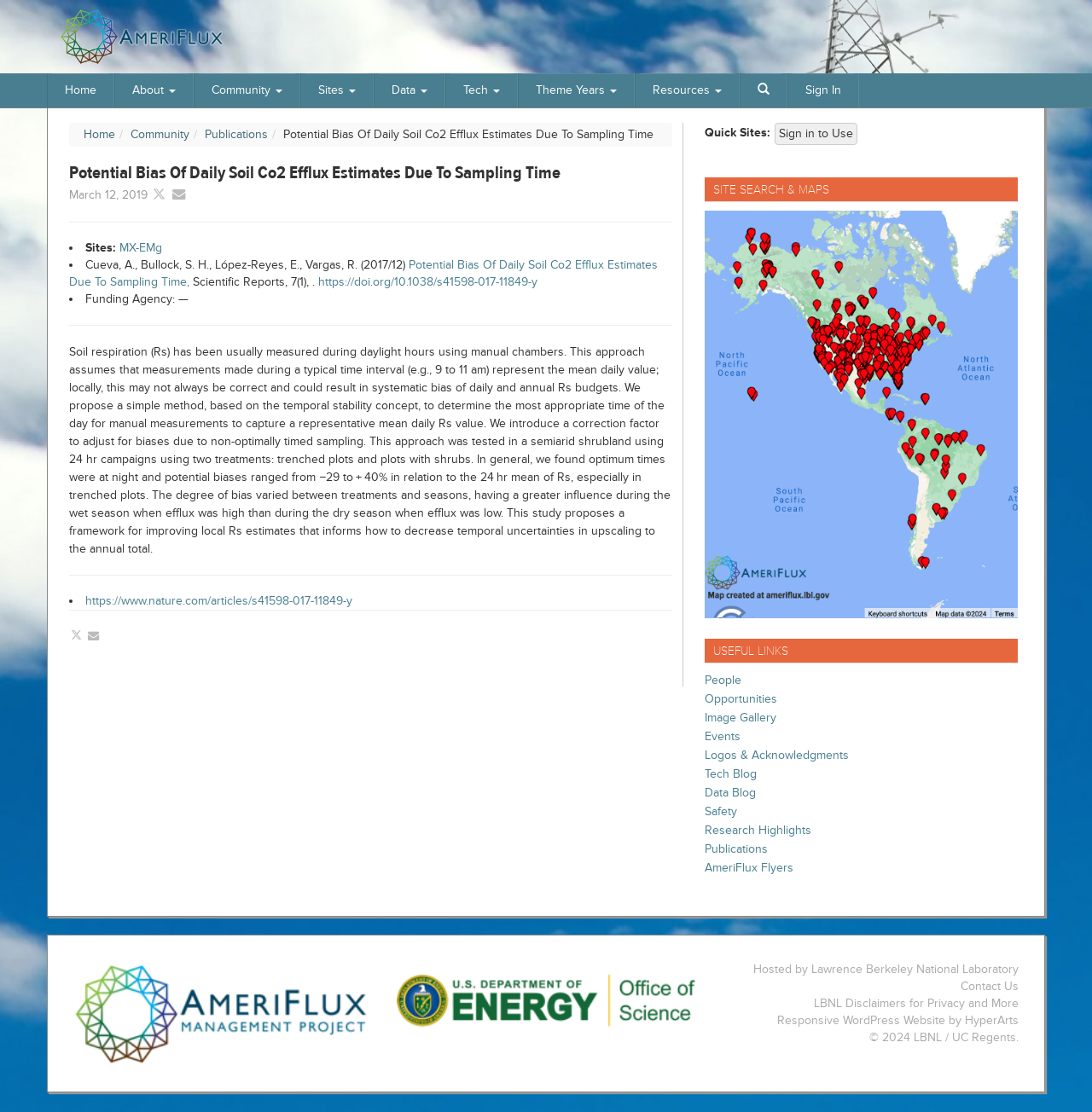What is the name of the research institution hosting this website?
Examine the screenshot and reply with a single word or phrase.

Lawrence Berkeley National Laboratory